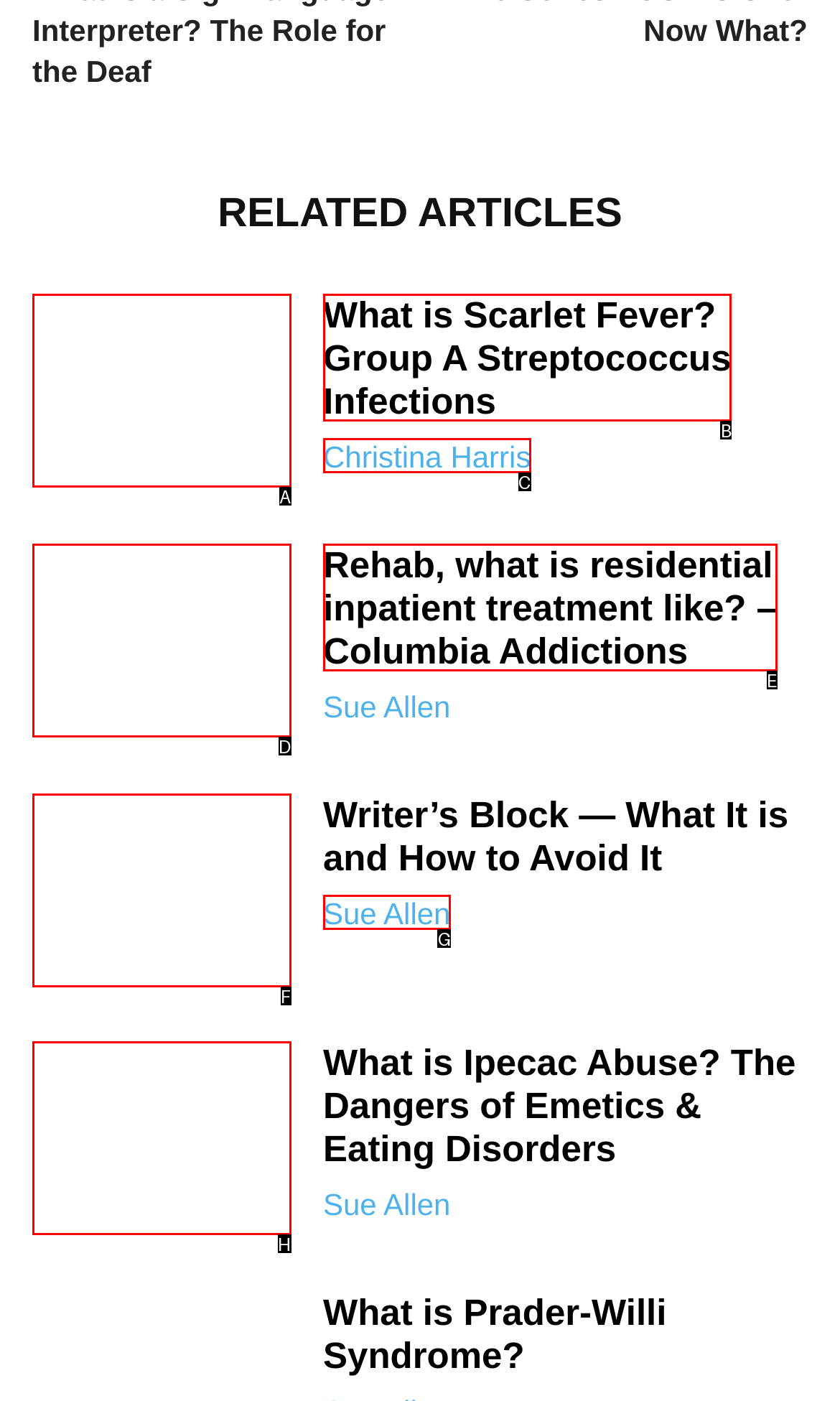Select the HTML element that corresponds to the description: Christina Harris. Answer with the letter of the matching option directly from the choices given.

C